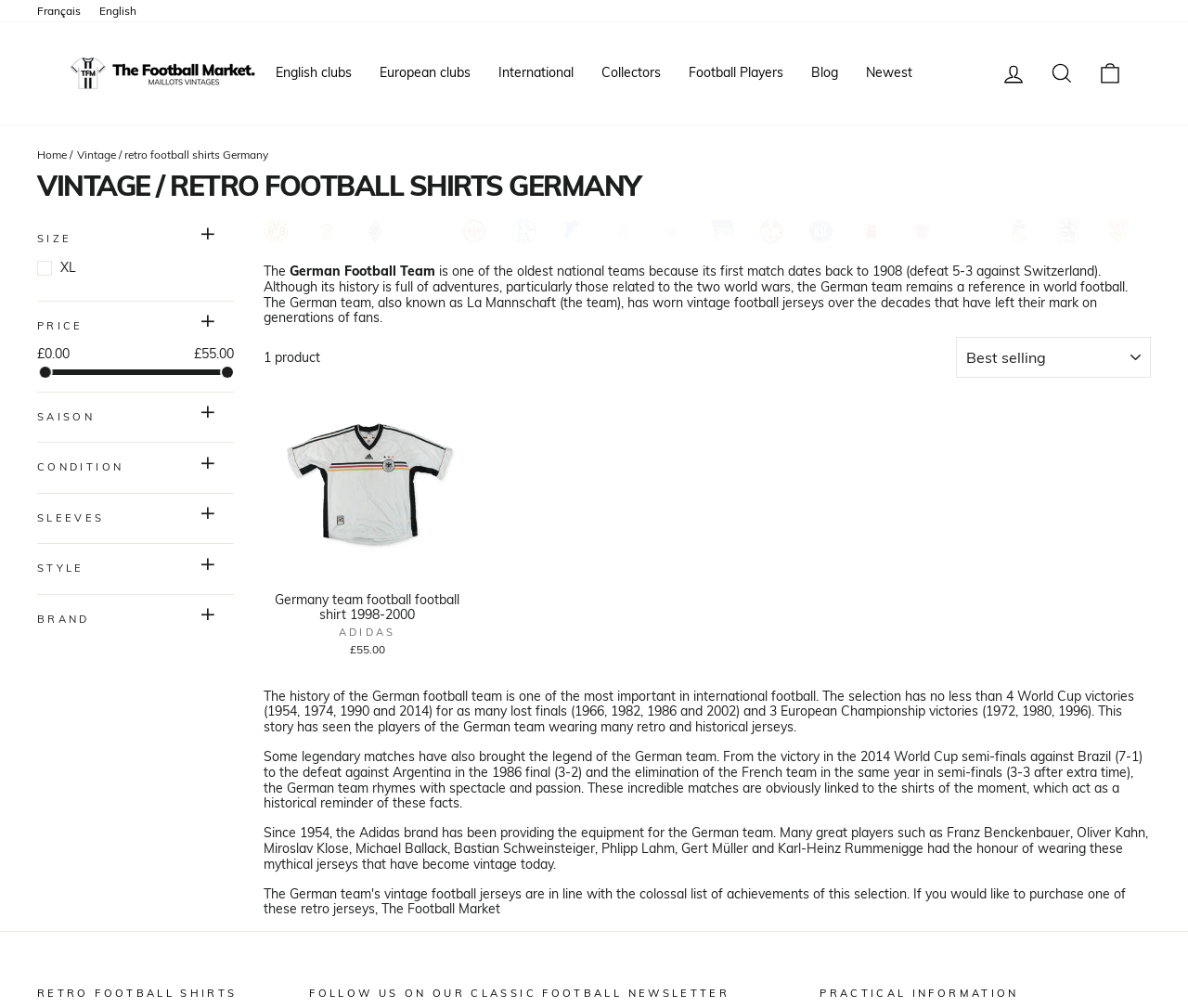Identify the text that serves as the heading for the webpage and generate it.

VINTAGE / RETRO FOOTBALL SHIRTS GERMANY